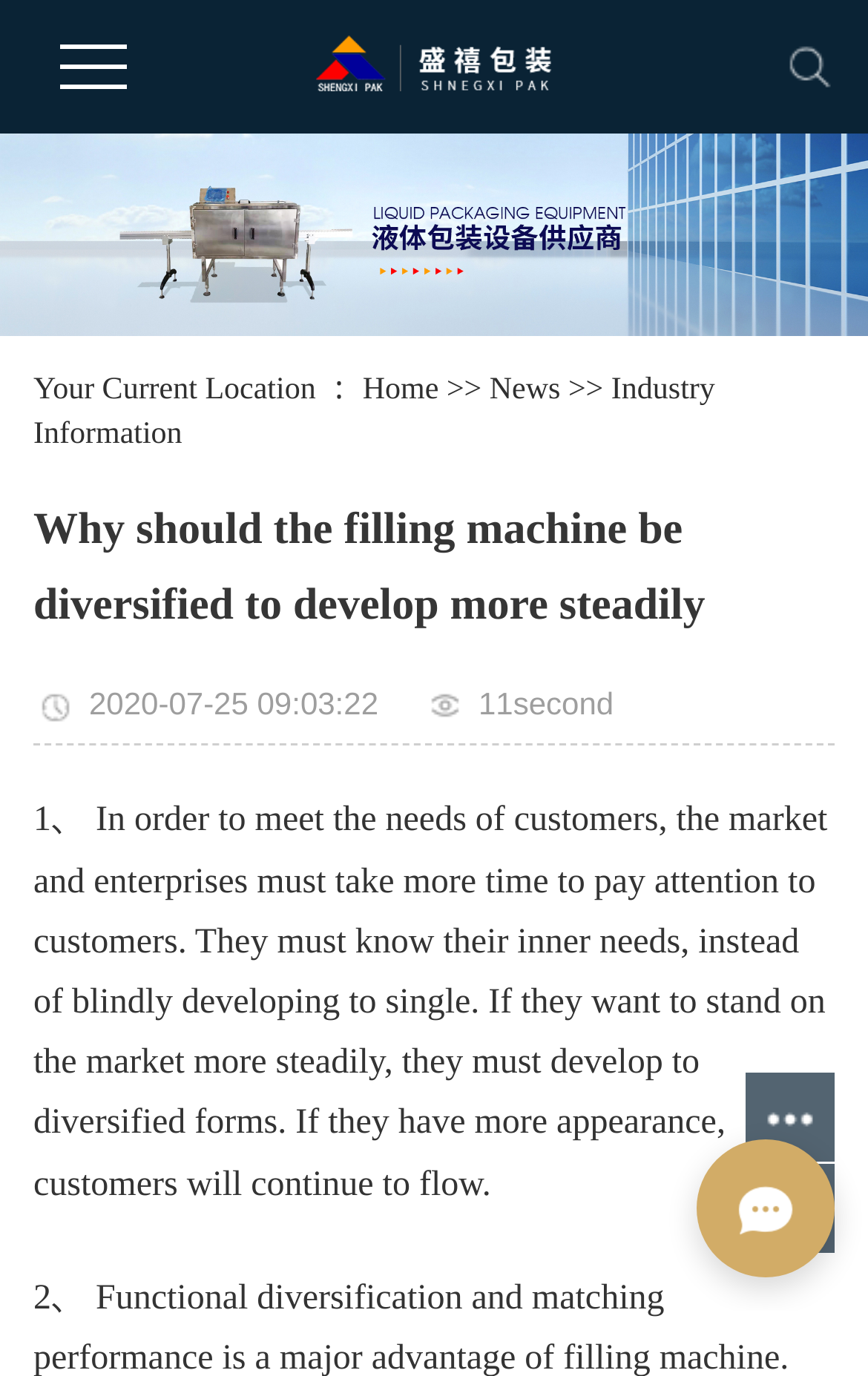Use a single word or phrase to answer the question:
What is the date of the article?

2020-07-25